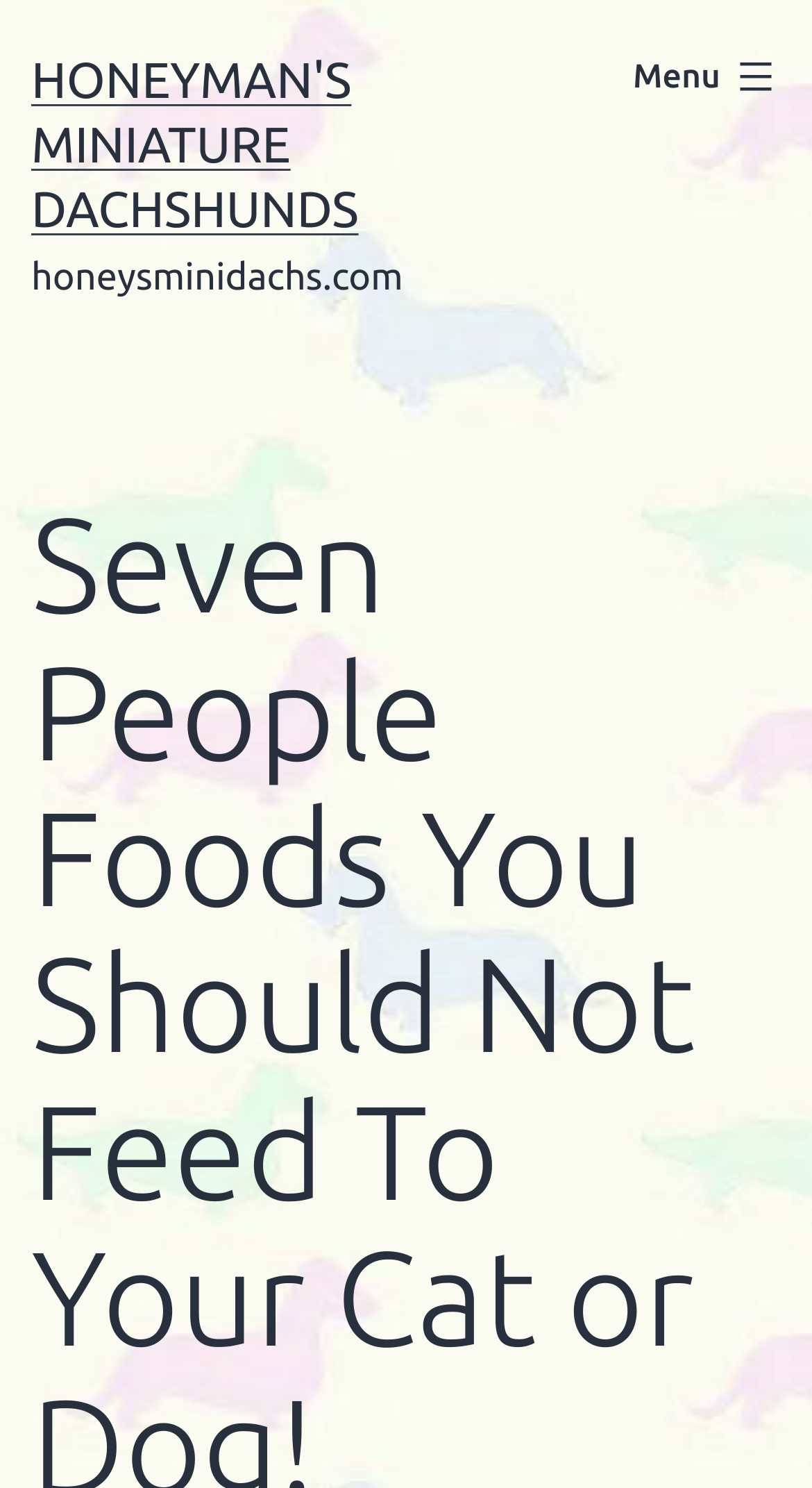What is the main title displayed on this webpage?

Seven People Foods You Should Not Feed To Your Cat or Dog!